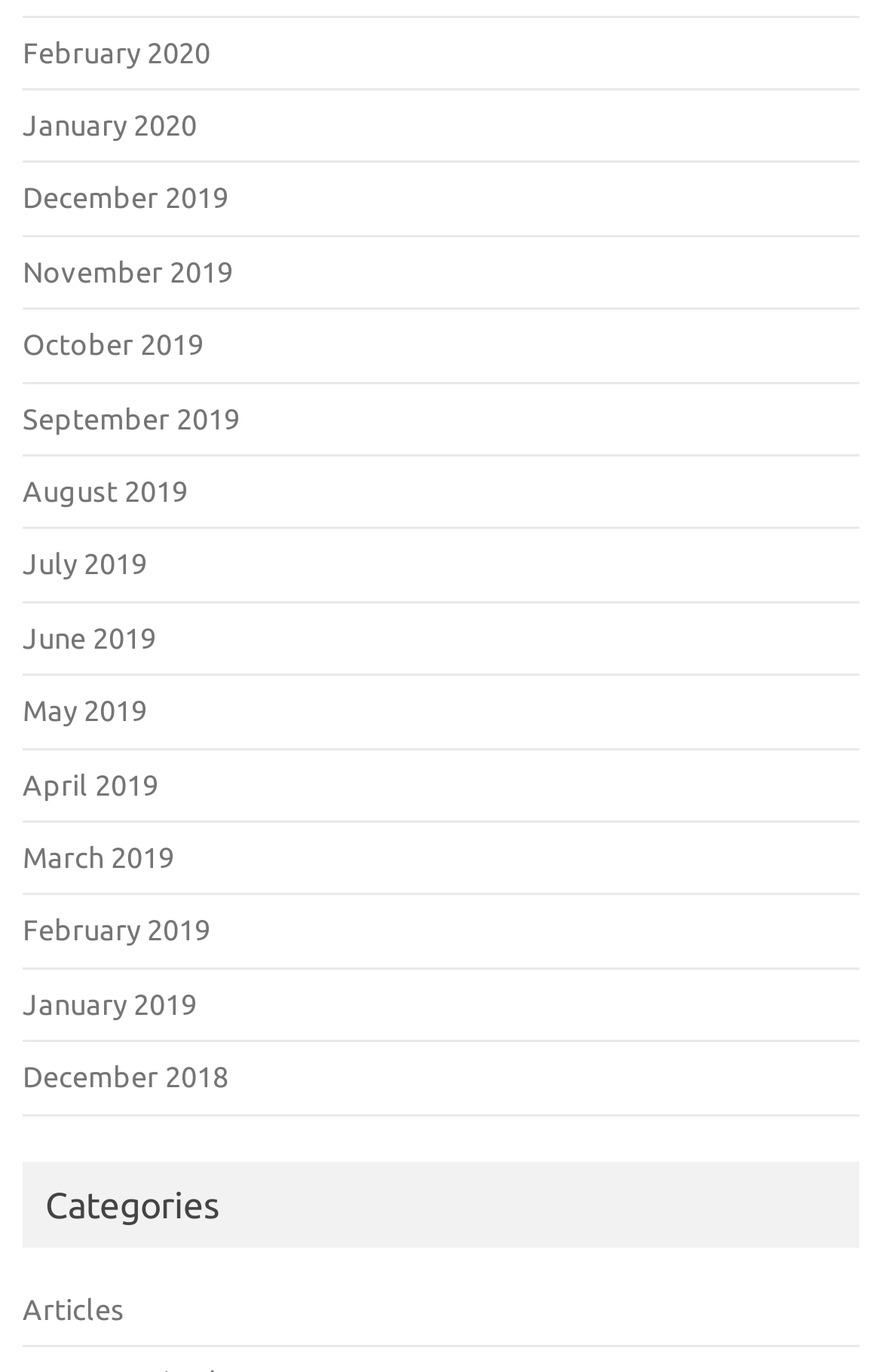Please specify the bounding box coordinates of the region to click in order to perform the following instruction: "browse articles".

[0.026, 0.942, 0.141, 0.965]